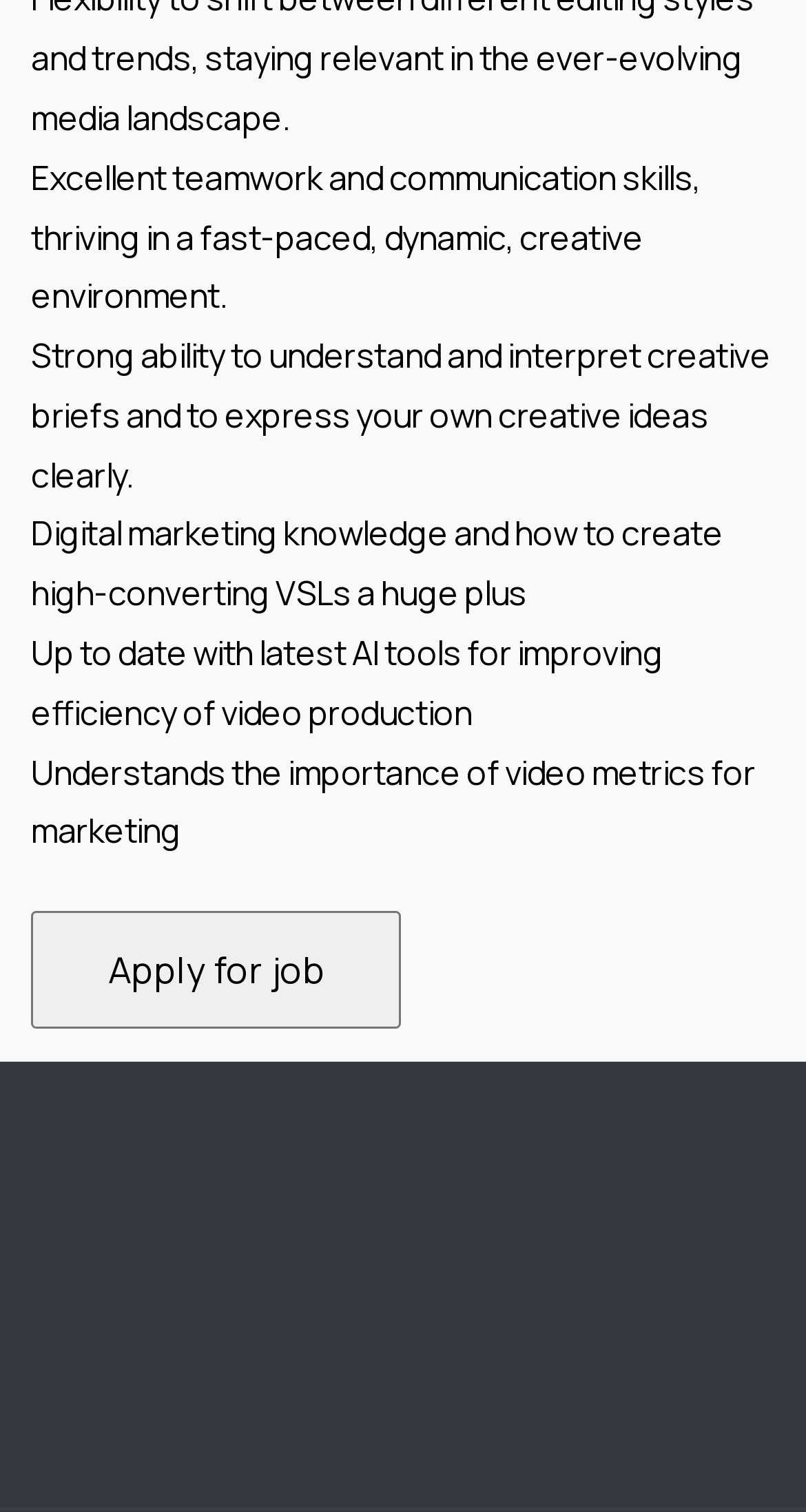Find the bounding box coordinates of the area to click in order to follow the instruction: "Contact us".

[0.038, 0.812, 0.341, 0.851]